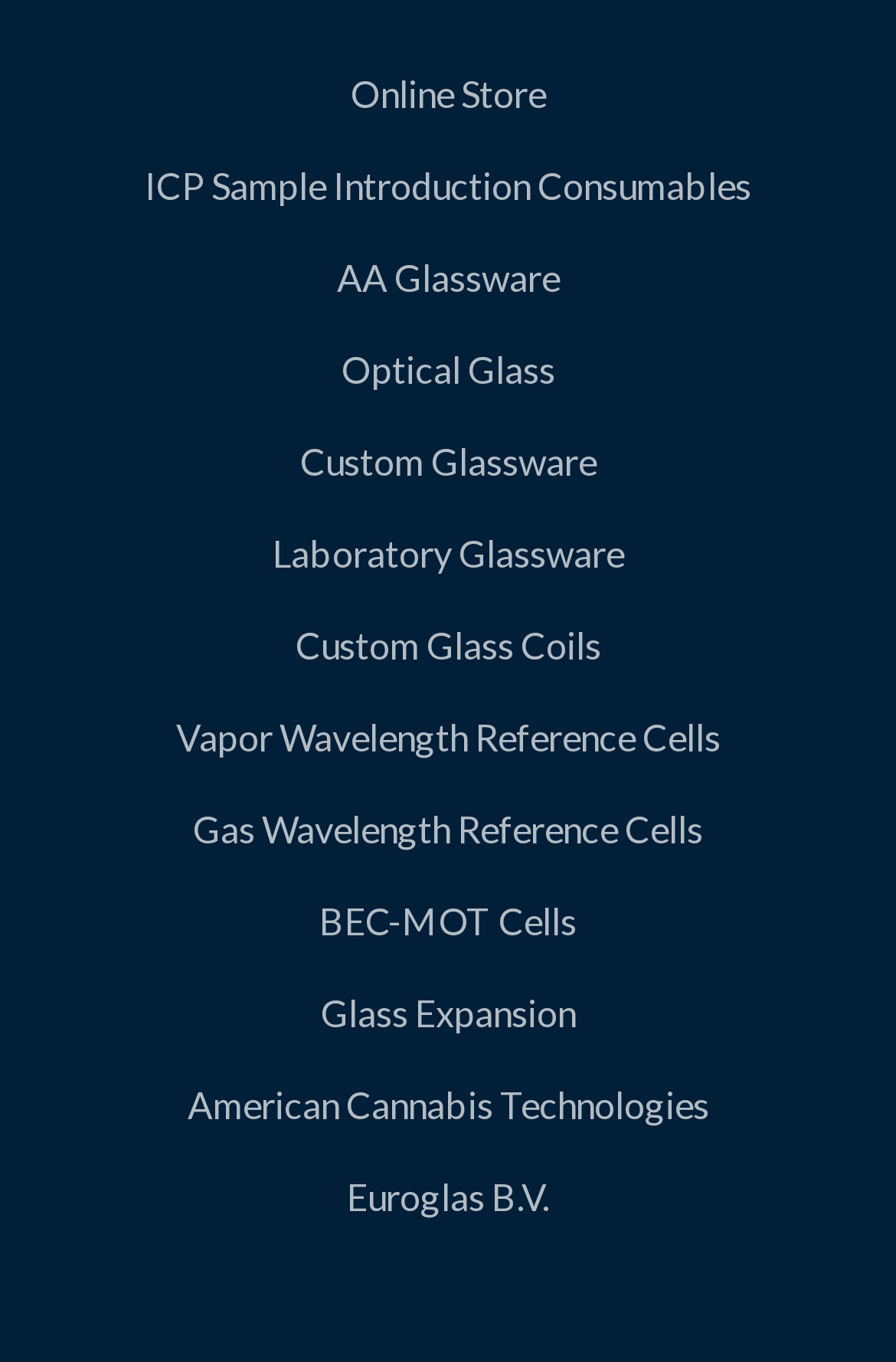Show the bounding box coordinates of the region that should be clicked to follow the instruction: "go to Online Store."

[0.021, 0.036, 0.979, 0.104]